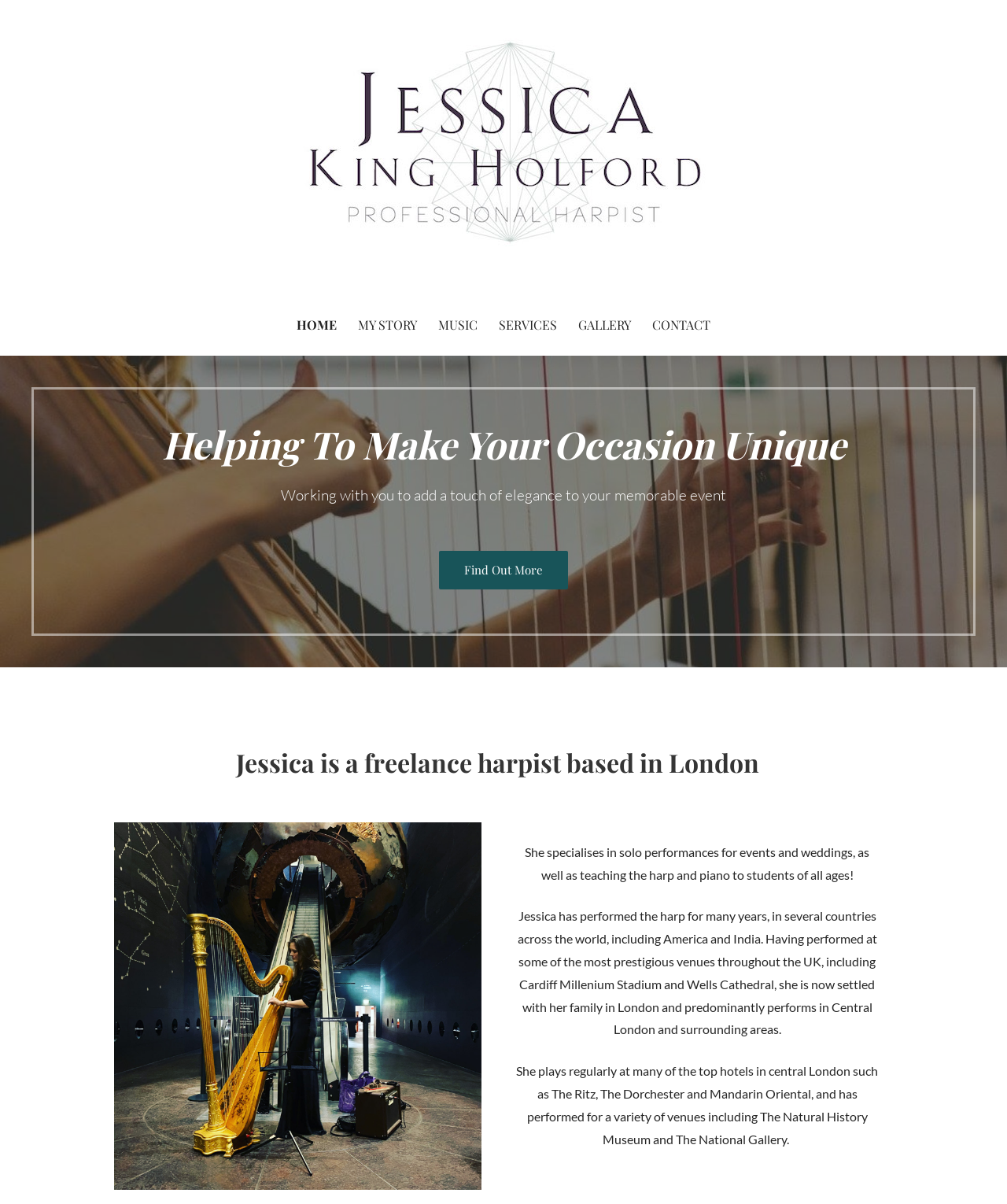Can you provide the bounding box coordinates for the element that should be clicked to implement the instruction: "Explore the music section"?

[0.426, 0.245, 0.484, 0.295]